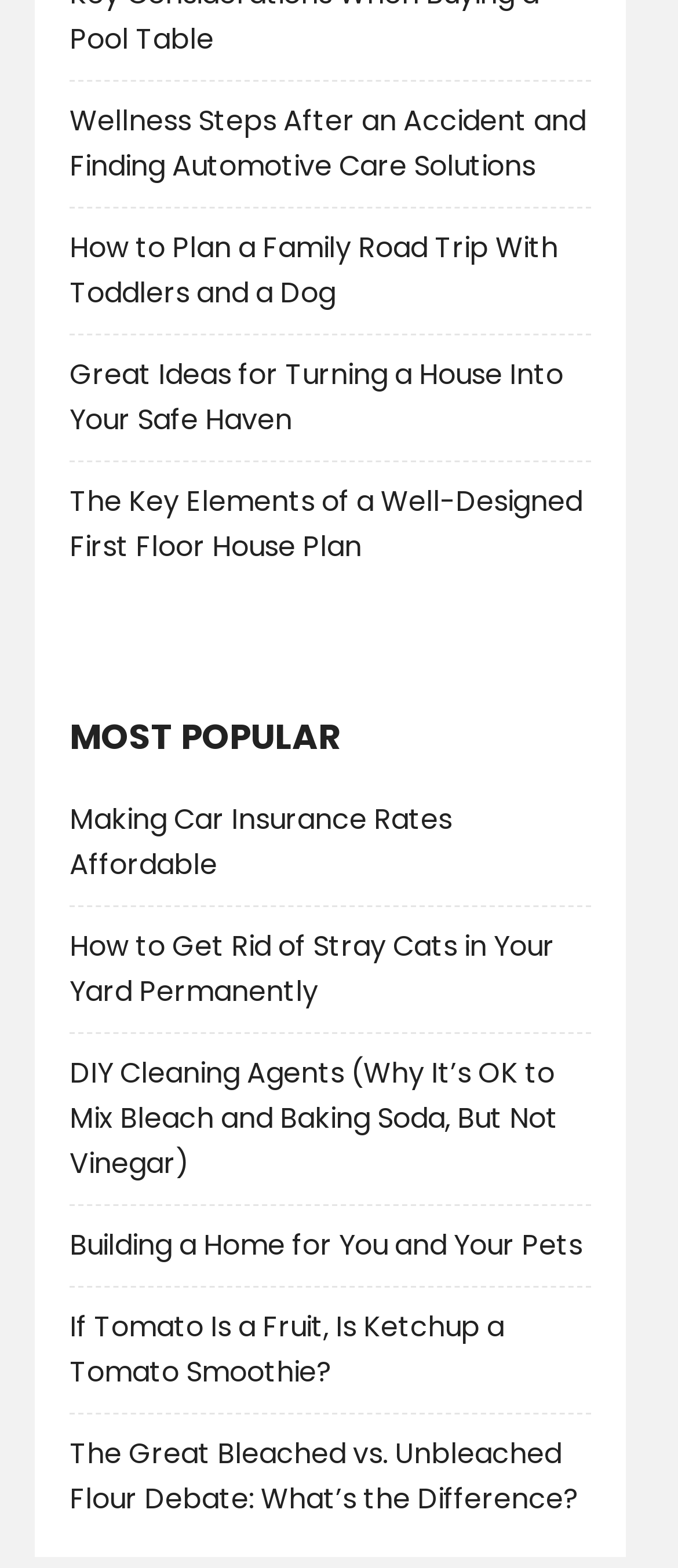What is the topic of the last link? Based on the screenshot, please respond with a single word or phrase.

Food